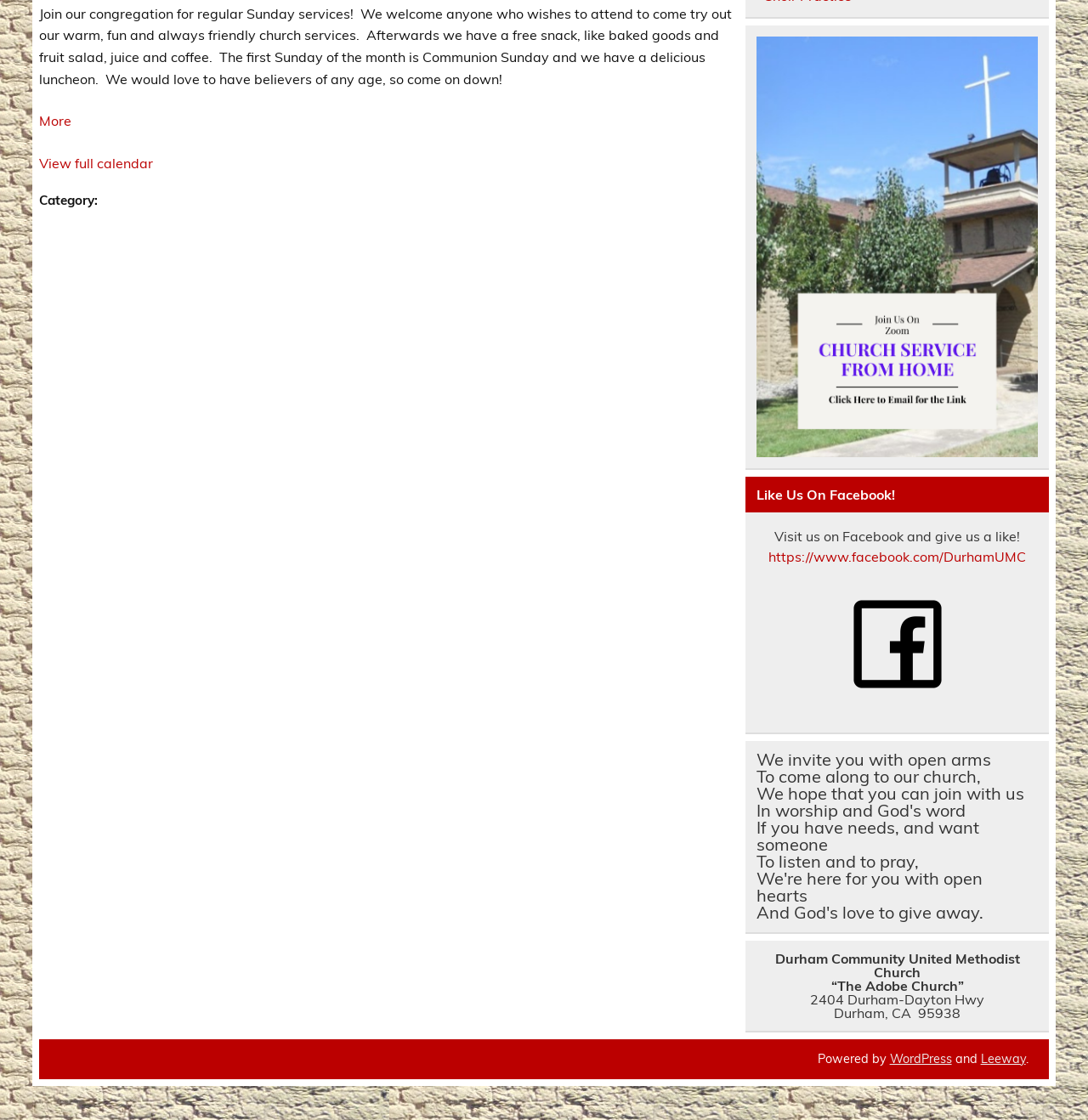Provide the bounding box coordinates of the HTML element this sentence describes: "http://www.firedrake.net/~nrawling/afs/afscrash20010501.tar.gz". The bounding box coordinates consist of four float numbers between 0 and 1, i.e., [left, top, right, bottom].

None